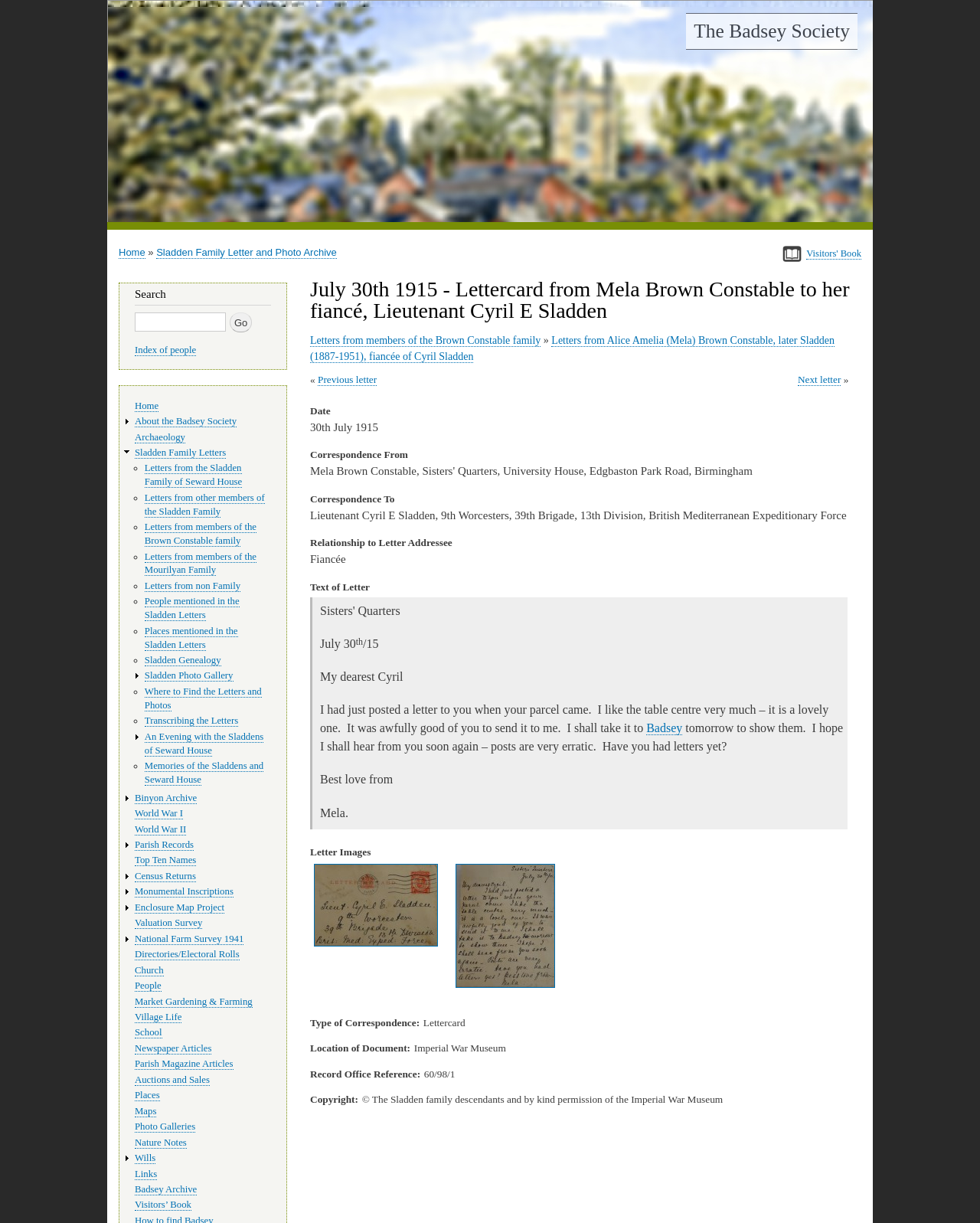Determine the webpage's heading and output its text content.

July 30th 1915 - Lettercard from Mela Brown Constable to her fiancé, Lieutenant Cyril E Sladden